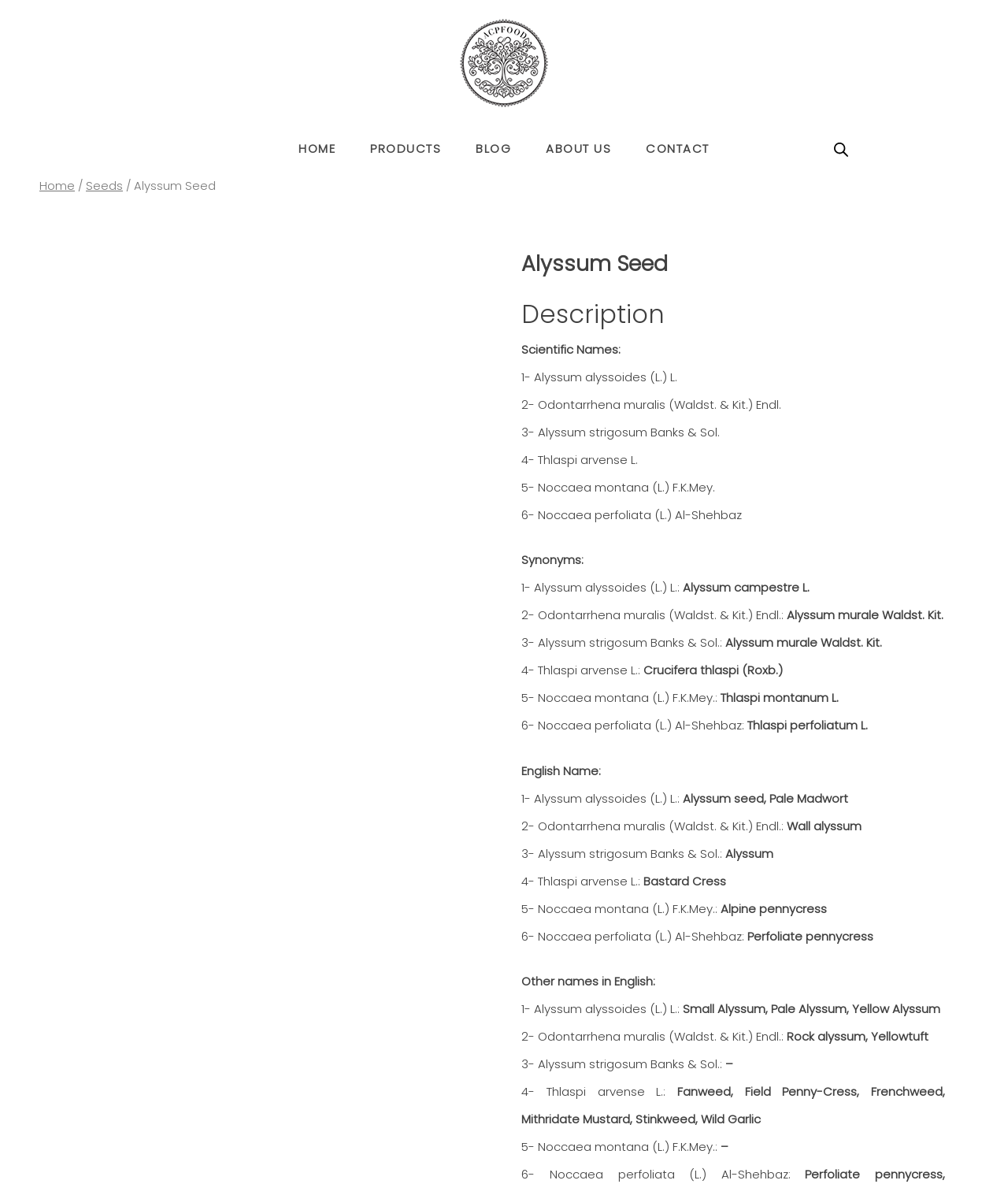Locate the bounding box coordinates of the clickable part needed for the task: "Share this post with Facebook".

[0.734, 0.741, 0.857, 0.767]